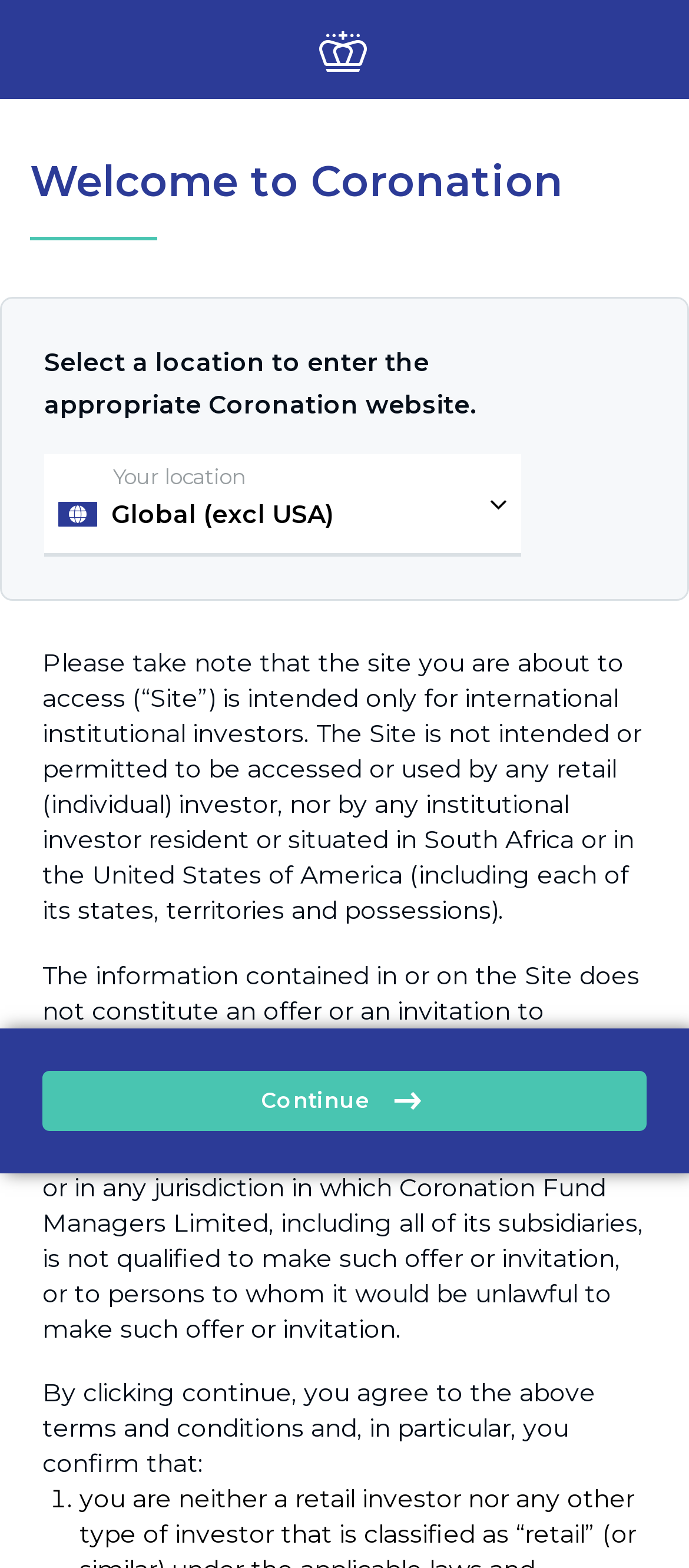What is the warning about accessing the site?
Please provide a comprehensive and detailed answer to the question.

The static text 'The information contained in or on the Site does not constitute an offer or an invitation to subscribe for or make use of any service or investment by a person, whether natural or legal, which is resident or situated in any jurisdiction where such offer or invitation would be unlawful...' warns users that accessing the site may be unlawful in some jurisdictions.